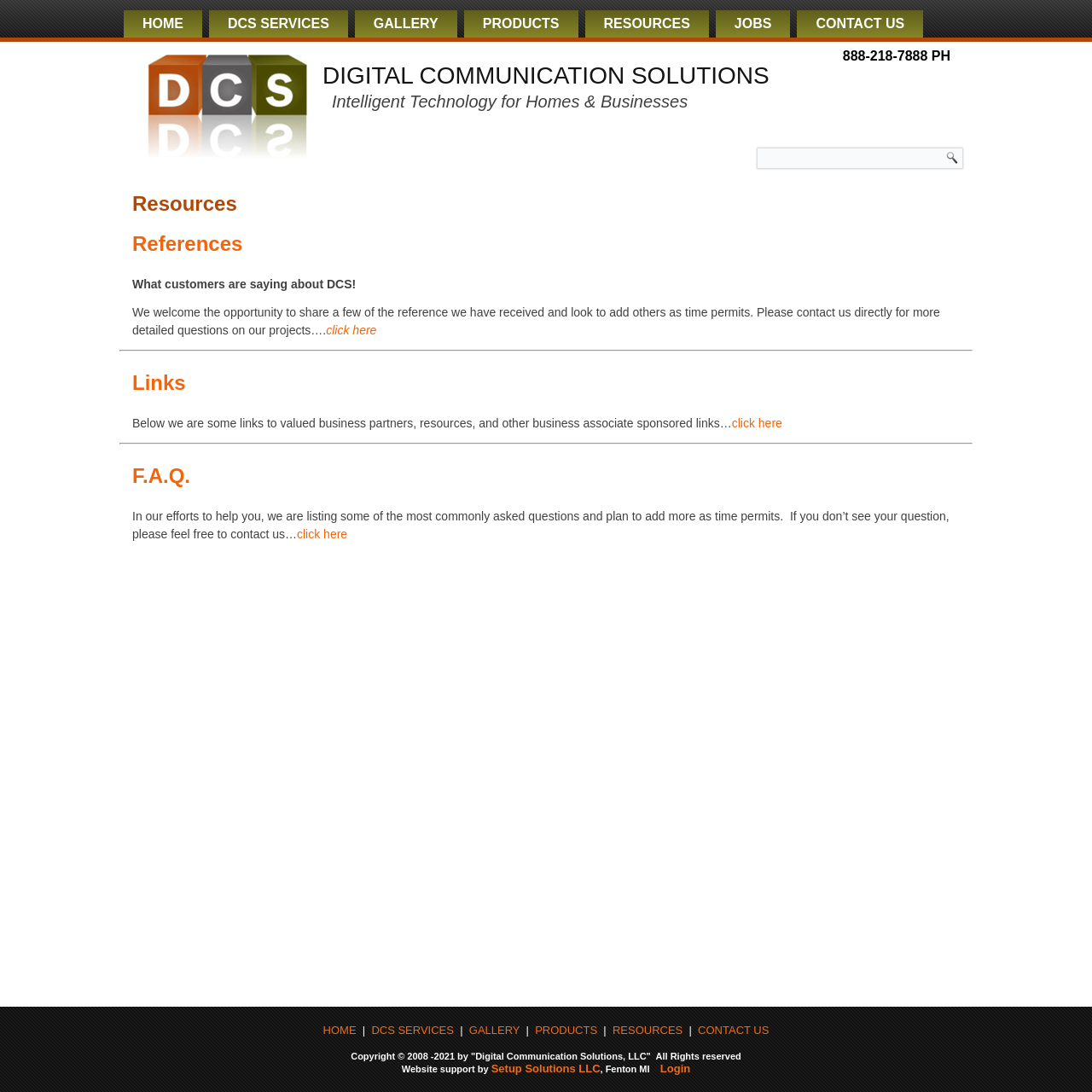Answer the question in a single word or phrase:
How can I contact DCS for more detailed questions on their projects?

Directly